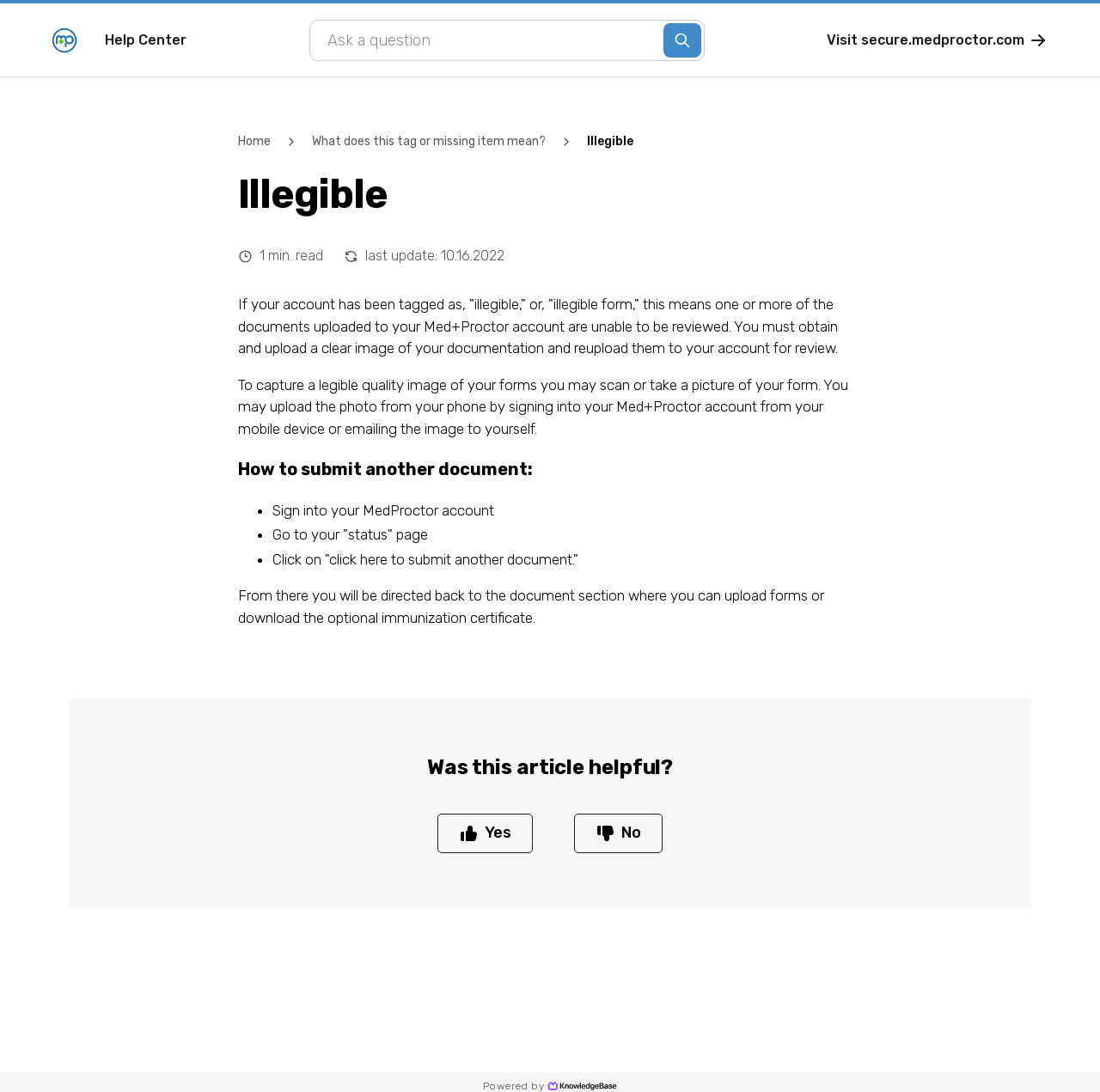Determine the bounding box coordinates for the clickable element required to fulfill the instruction: "Search for a question". Provide the coordinates as four float numbers between 0 and 1, i.e., [left, top, right, bottom].

[0.603, 0.021, 0.637, 0.052]